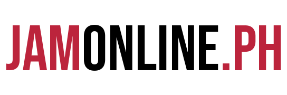What is the domain extension of the website?
Using the image provided, answer with just one word or phrase.

.PH